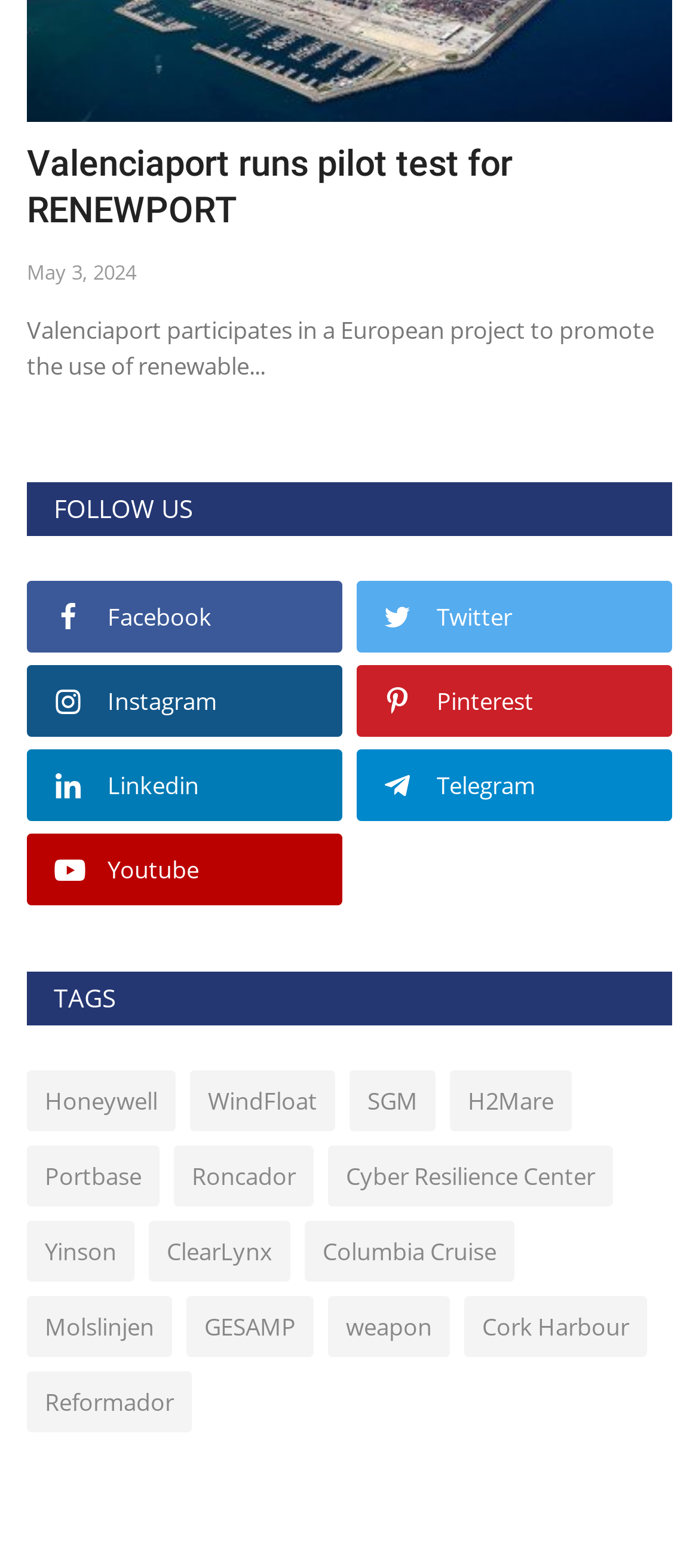Locate the bounding box coordinates of the element that should be clicked to fulfill the instruction: "View tags related to Honeywell".

[0.038, 0.683, 0.251, 0.722]